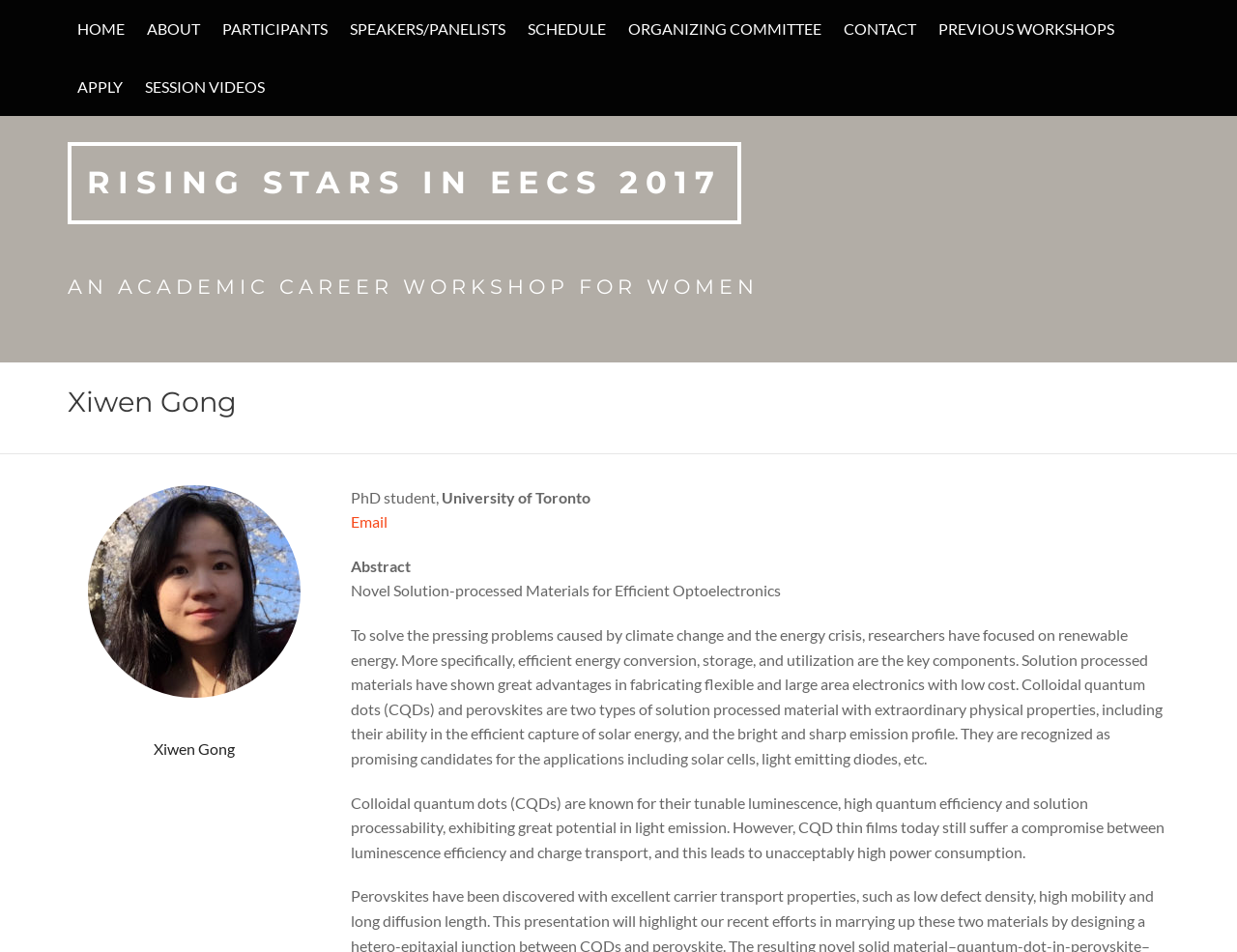What is the name of the PhD student?
Answer the question with as much detail as you can, using the image as a reference.

The answer can be found in the heading element 'Xiwen Gong' and also in the image description 'Xiwen Gong'. The image is accompanied by a description of the person, including their title as a PhD student.